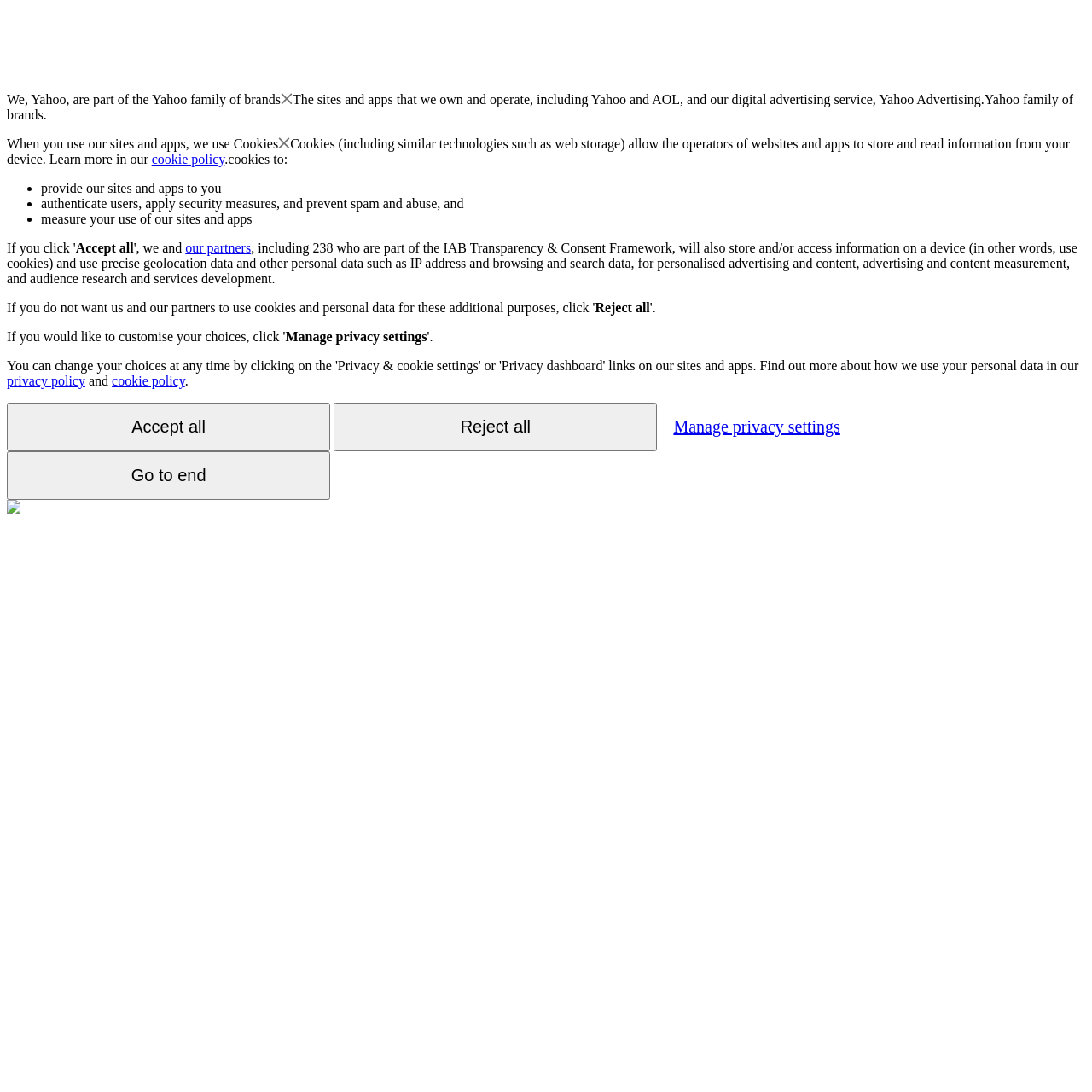Please identify the bounding box coordinates of the element that needs to be clicked to perform the following instruction: "Click the 'Manage privacy settings' button".

[0.261, 0.302, 0.391, 0.315]